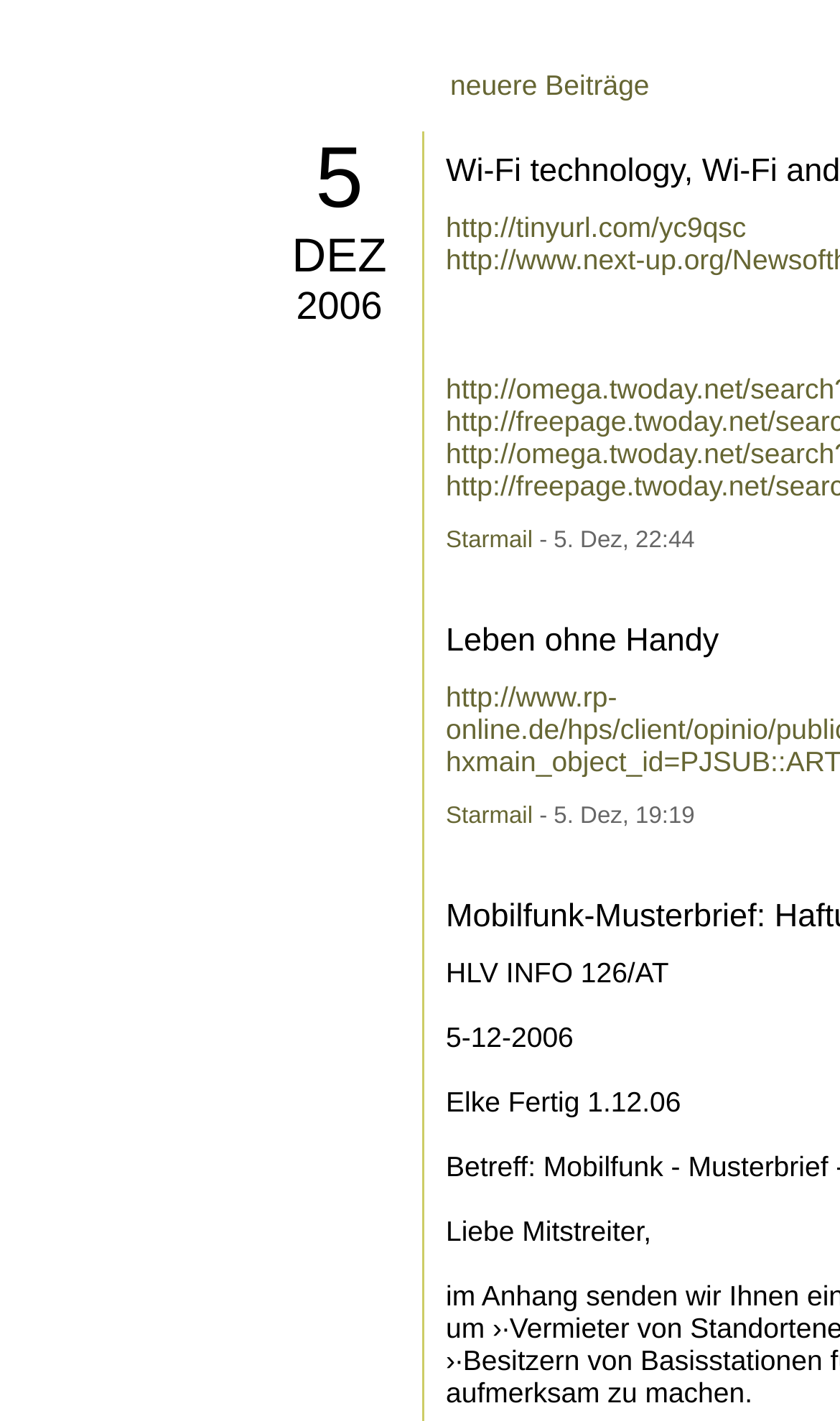What is the name mentioned in the last StaticText element?
Using the image as a reference, answer the question with a short word or phrase.

Elke Fertig